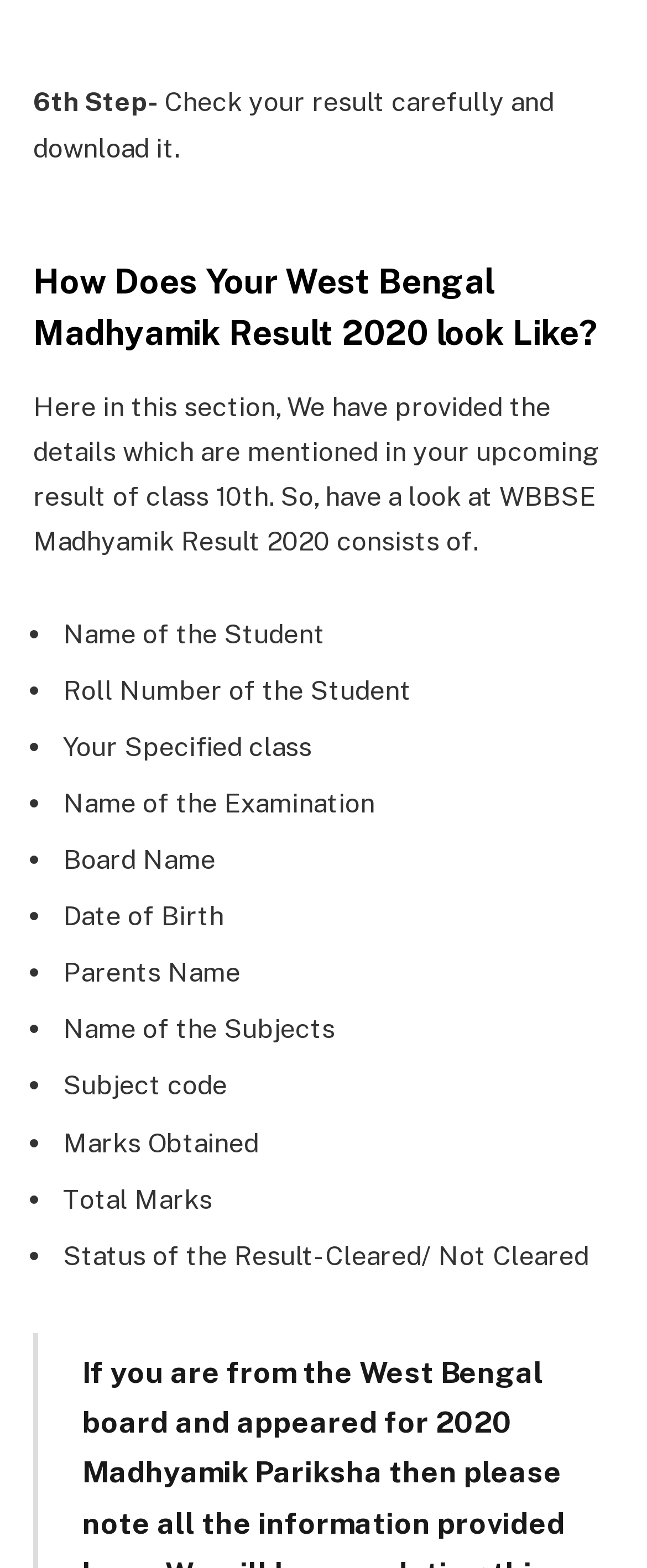Provide the bounding box coordinates for the UI element that is described as: "Home".

[0.479, 0.816, 0.572, 0.832]